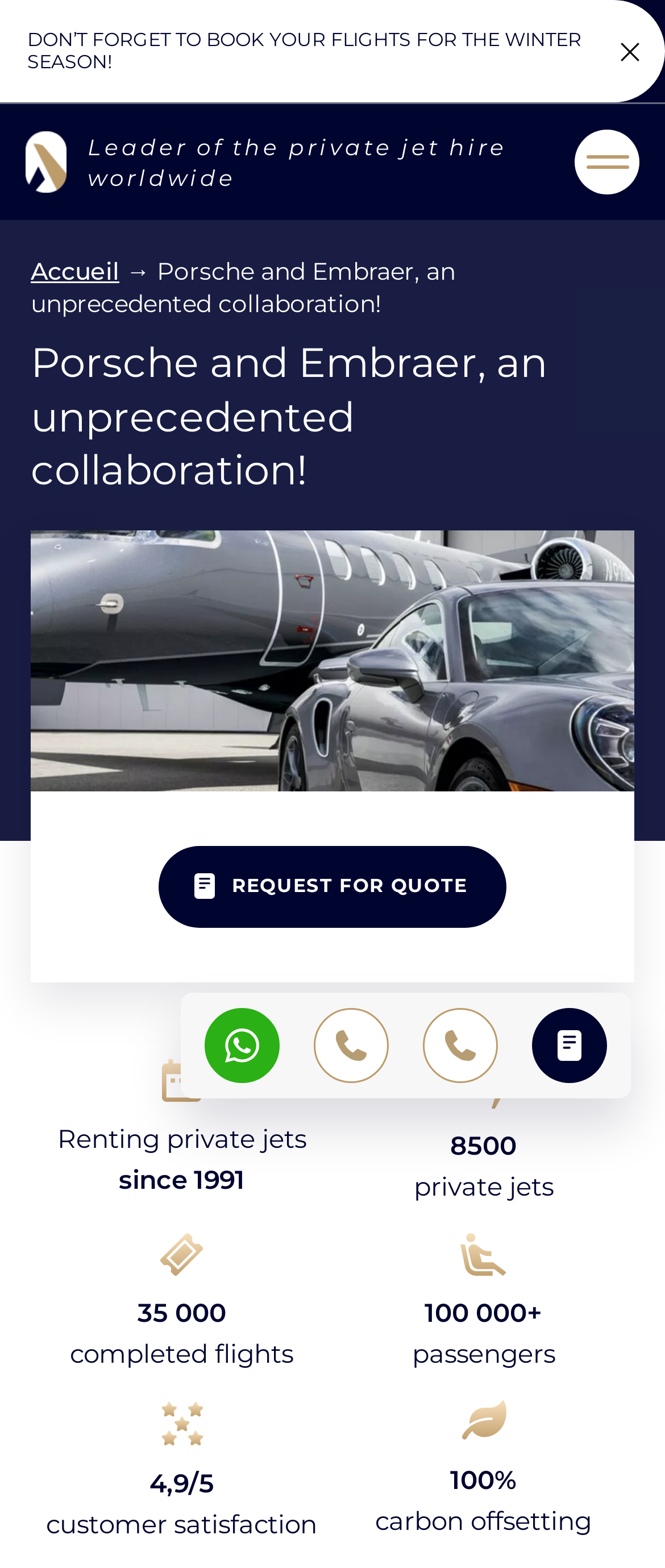What is the customer satisfaction rating of the company?
Based on the image, provide a one-word or brief-phrase response.

4,9/5